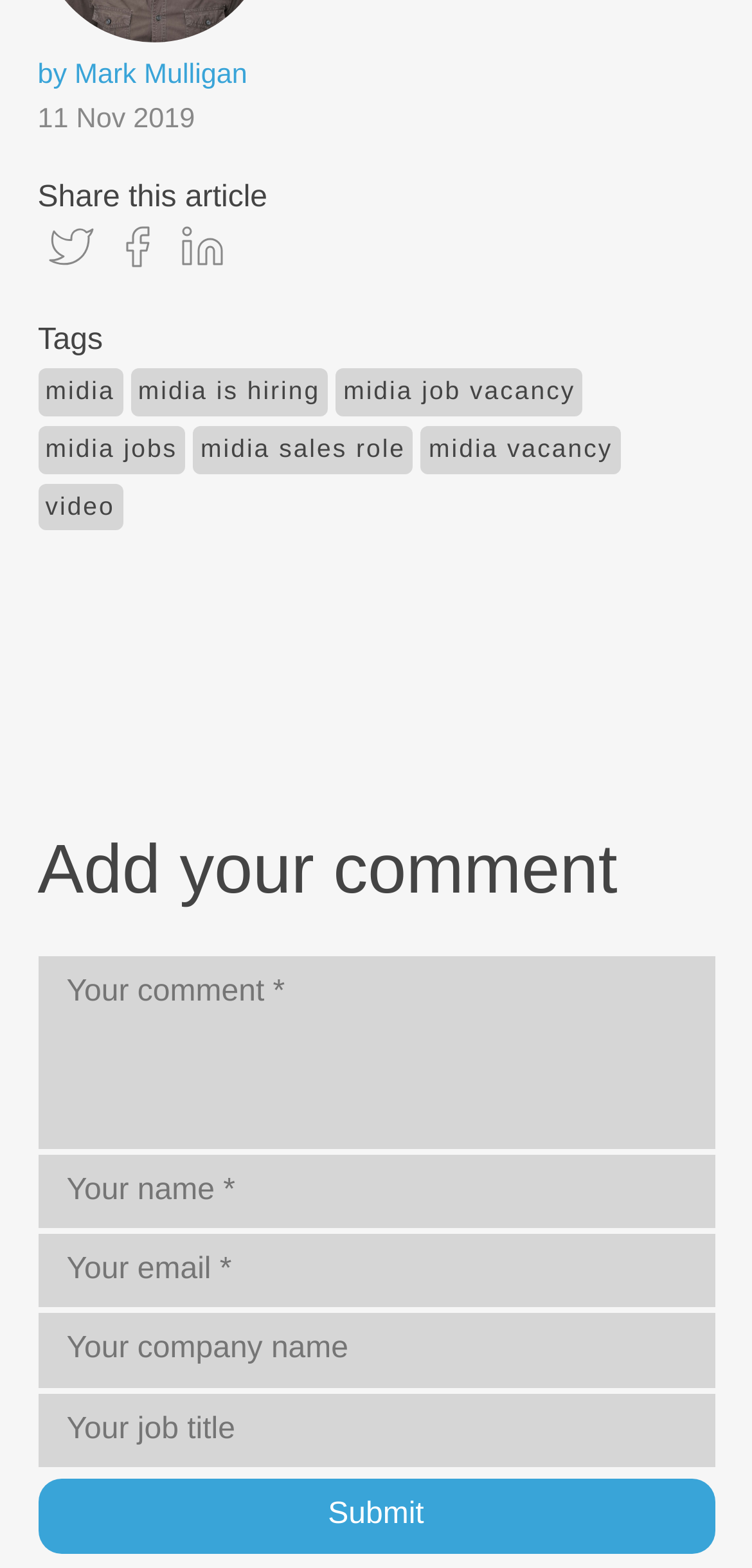Please identify the bounding box coordinates of the clickable element to fulfill the following instruction: "Click the 'midia' tag". The coordinates should be four float numbers between 0 and 1, i.e., [left, top, right, bottom].

[0.05, 0.235, 0.163, 0.265]